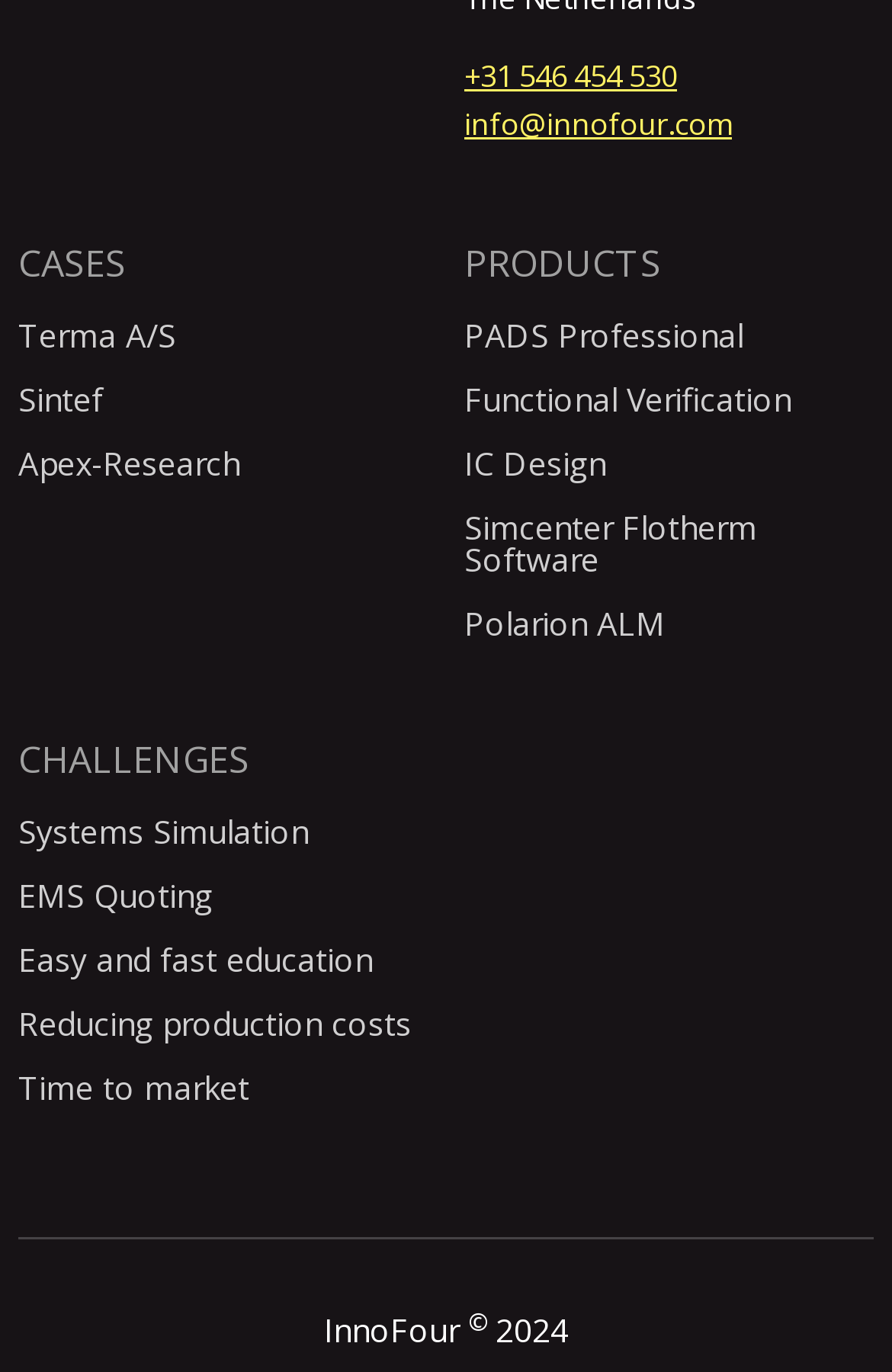Determine the bounding box coordinates of the section to be clicked to follow the instruction: "Contact via phone number". The coordinates should be given as four float numbers between 0 and 1, formatted as [left, top, right, bottom].

[0.521, 0.041, 0.979, 0.071]